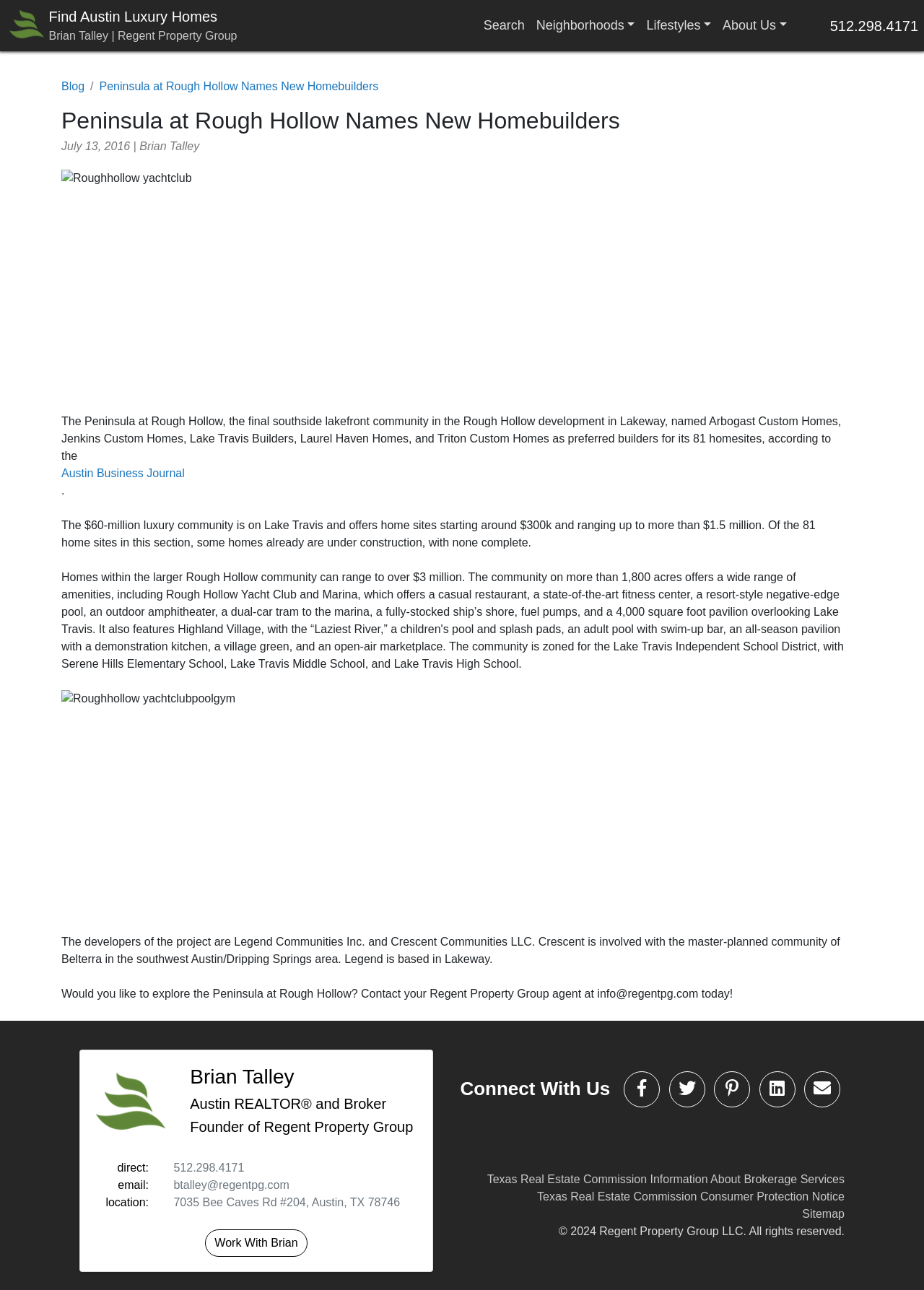Create a detailed narrative of the webpage’s visual and textual elements.

The webpage is about the Peninsula at Rough Hollow, a lakefront community in Lakeway, and its new homebuilders. At the top, there are several links, including "Find Austin Luxury Homes" and "Brian Talley | Regent Property Group". Below these links, there is a navigation breadcrumb with links to "Blog" and "Peninsula at Rough Hollow Names New Homebuilders". 

The main content of the webpage starts with a heading "Peninsula at Rough Hollow Names New Homebuilders" followed by the date "July 13, 2016". There is an image of the Rough Hollow yacht club on the left side, and a paragraph of text describing the community and its preferred builders. The text also mentions the developers of the project, Legend Communities Inc. and Crescent Communities LLC.

Below this text, there is another image of the Rough Hollow yacht club pool and gym. The text continues, providing more information about the developers and inviting readers to explore the Peninsula at Rough Hollow.

On the right side of the webpage, there is a section with contact information, including a phone number, email, and location. There is also a button "Work With Brian" and links to social media profiles.

At the bottom of the webpage, there are several links, including "Texas Real Estate Commission Information About Brokerage Services", "Texas Real Estate Commission Consumer Protection Notice", and "Sitemap". The webpage ends with a copyright notice "© 2024 Regent Property Group LLC. All rights reserved."